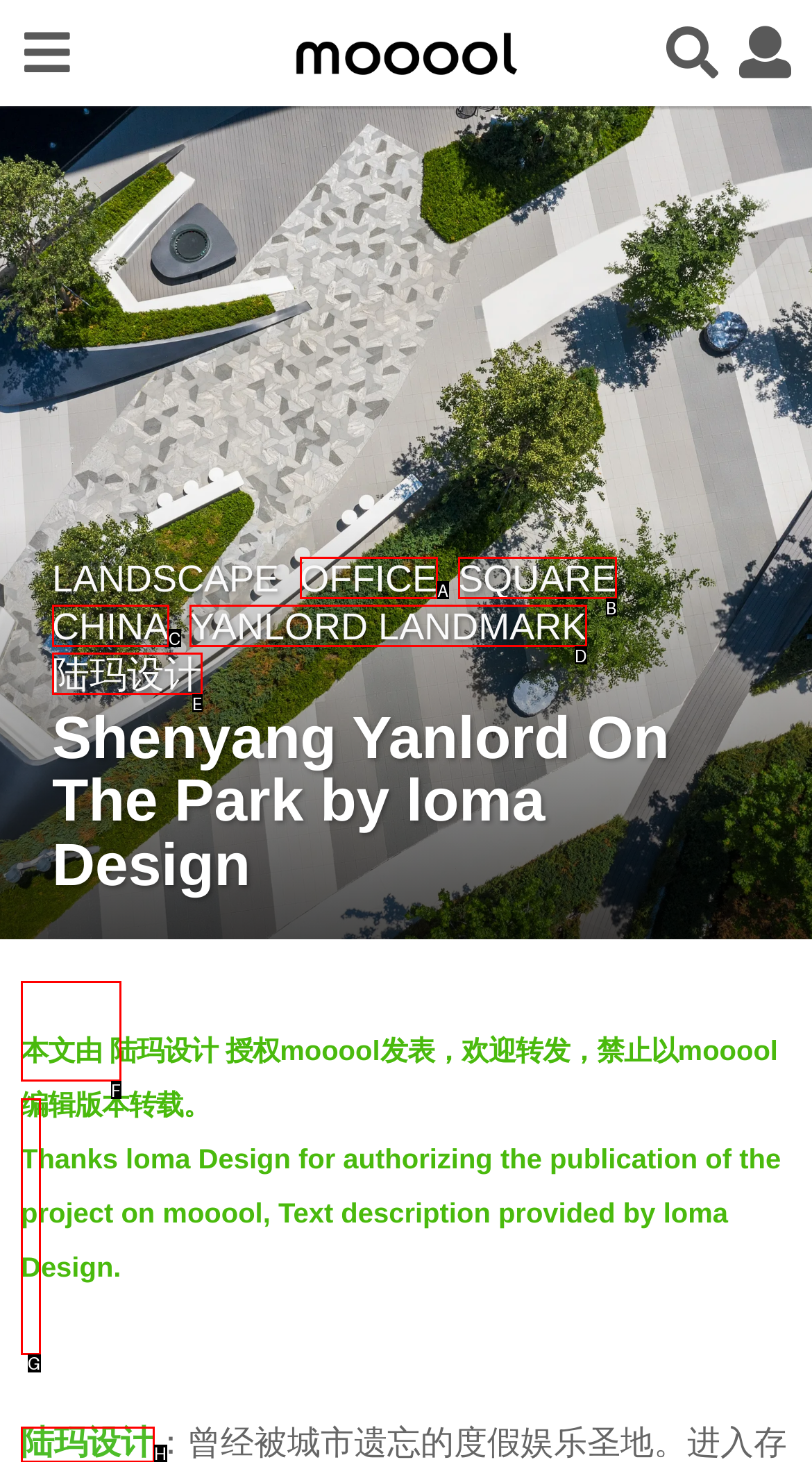Indicate the HTML element that should be clicked to perform the task: Visit the website of loma Design Reply with the letter corresponding to the chosen option.

H